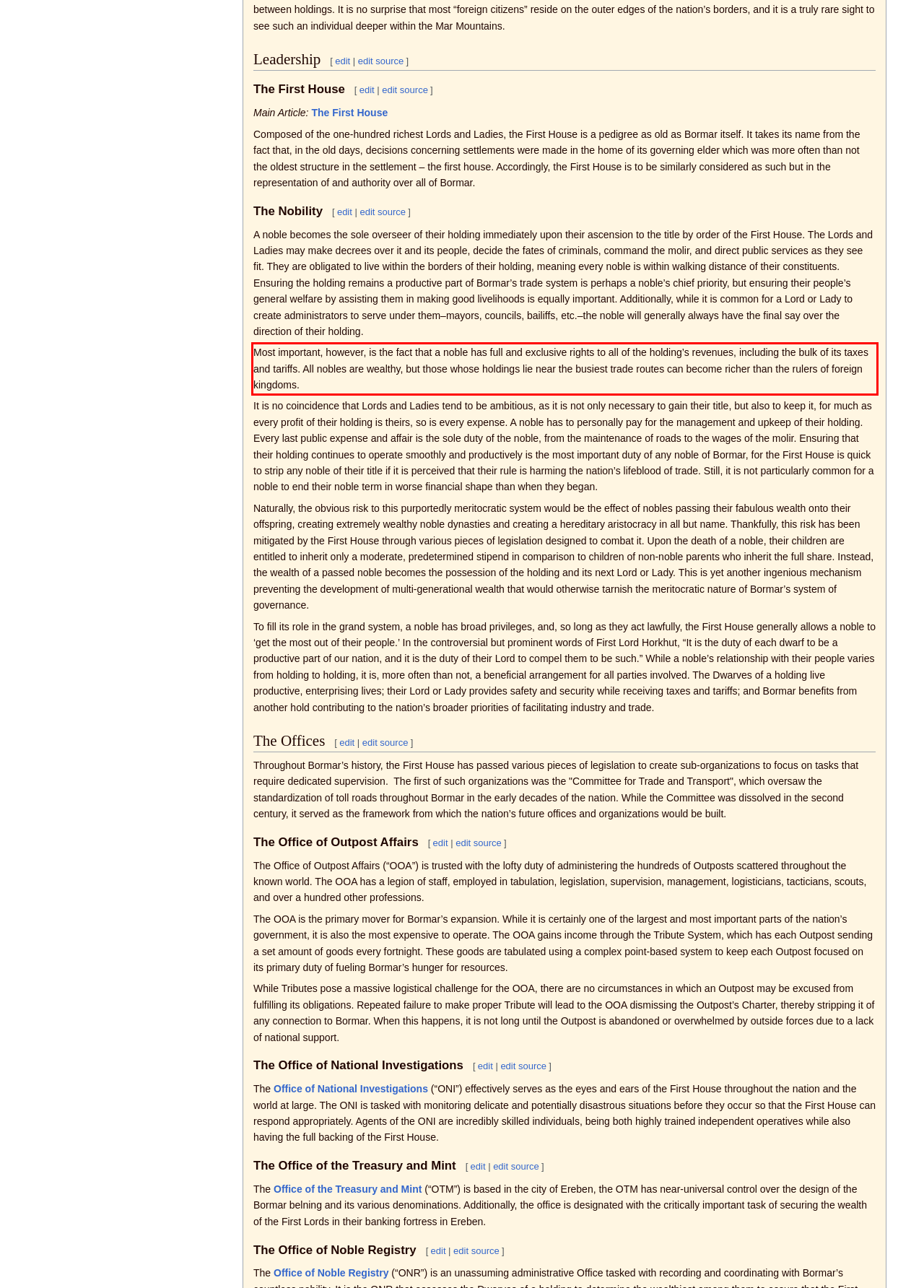Please perform OCR on the UI element surrounded by the red bounding box in the given webpage screenshot and extract its text content.

Most important, however, is the fact that a noble has full and exclusive rights to all of the holding’s revenues, including the bulk of its taxes and tariffs. All nobles are wealthy, but those whose holdings lie near the busiest trade routes can become richer than the rulers of foreign kingdoms.